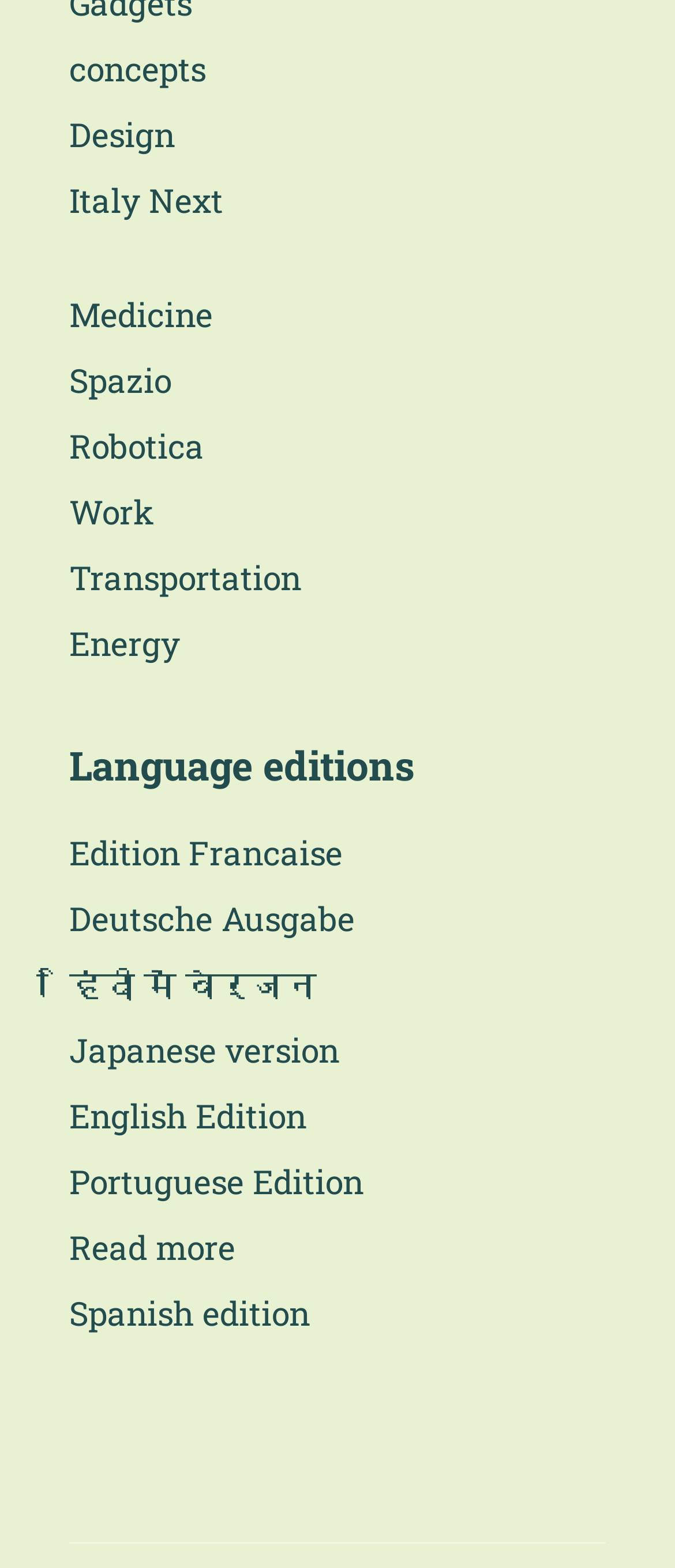How many links are there in the footer section?
Based on the content of the image, thoroughly explain and answer the question.

I counted the number of links in the footer section, which are 'Medicine', 'Spazio', 'Robotica', 'Work', 'Transportation', 'Energy', 'Edition Francaise', 'Deutsche Ausgabe', 'हिंदी में वेर्जन', 'Japanese version', and 'Spanish edition', totaling 11 links.